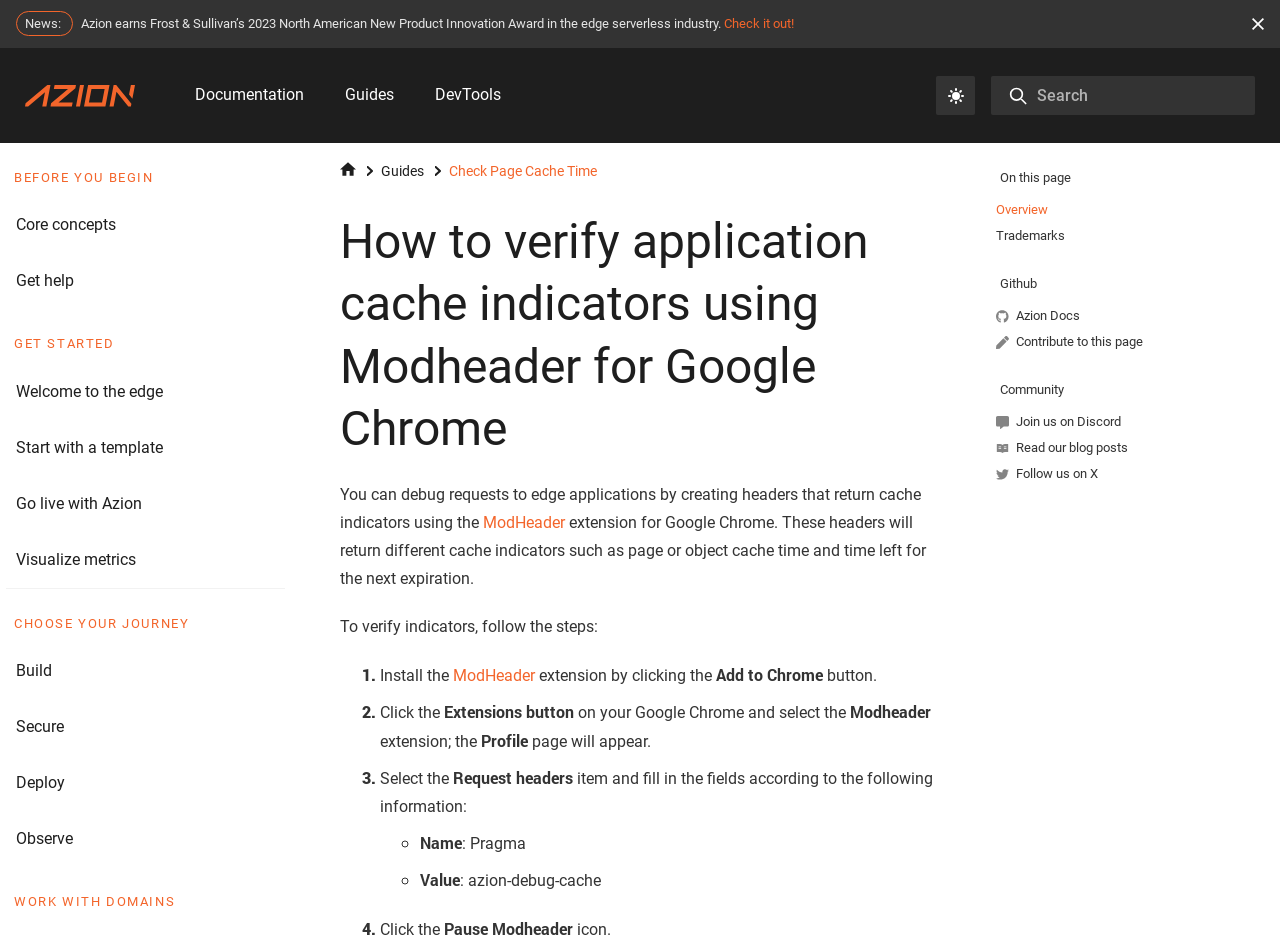Pinpoint the bounding box coordinates of the area that must be clicked to complete this instruction: "Follow on Instagram".

None